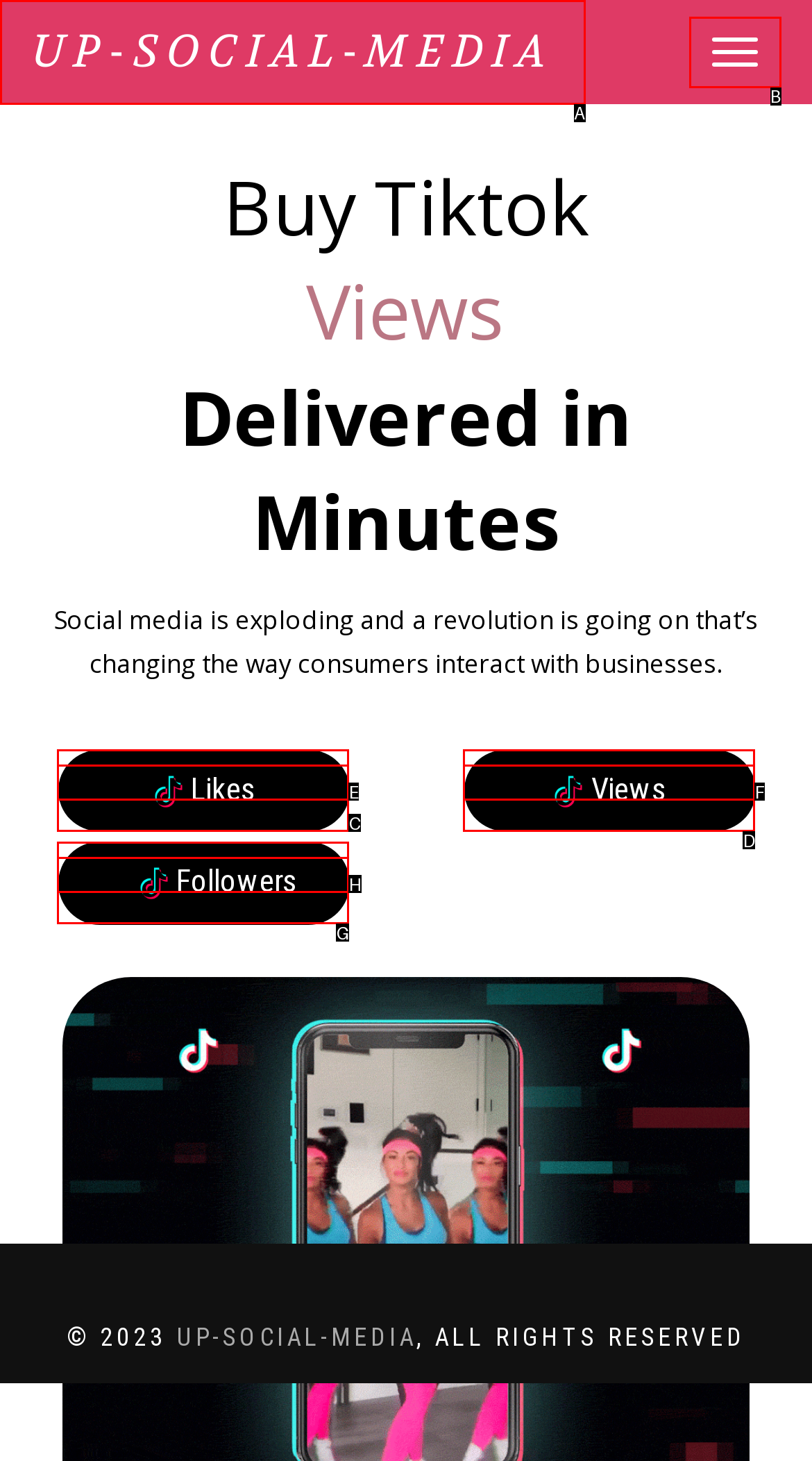Identify the HTML element that corresponds to the description: Toggle navigation Provide the letter of the correct option directly.

B